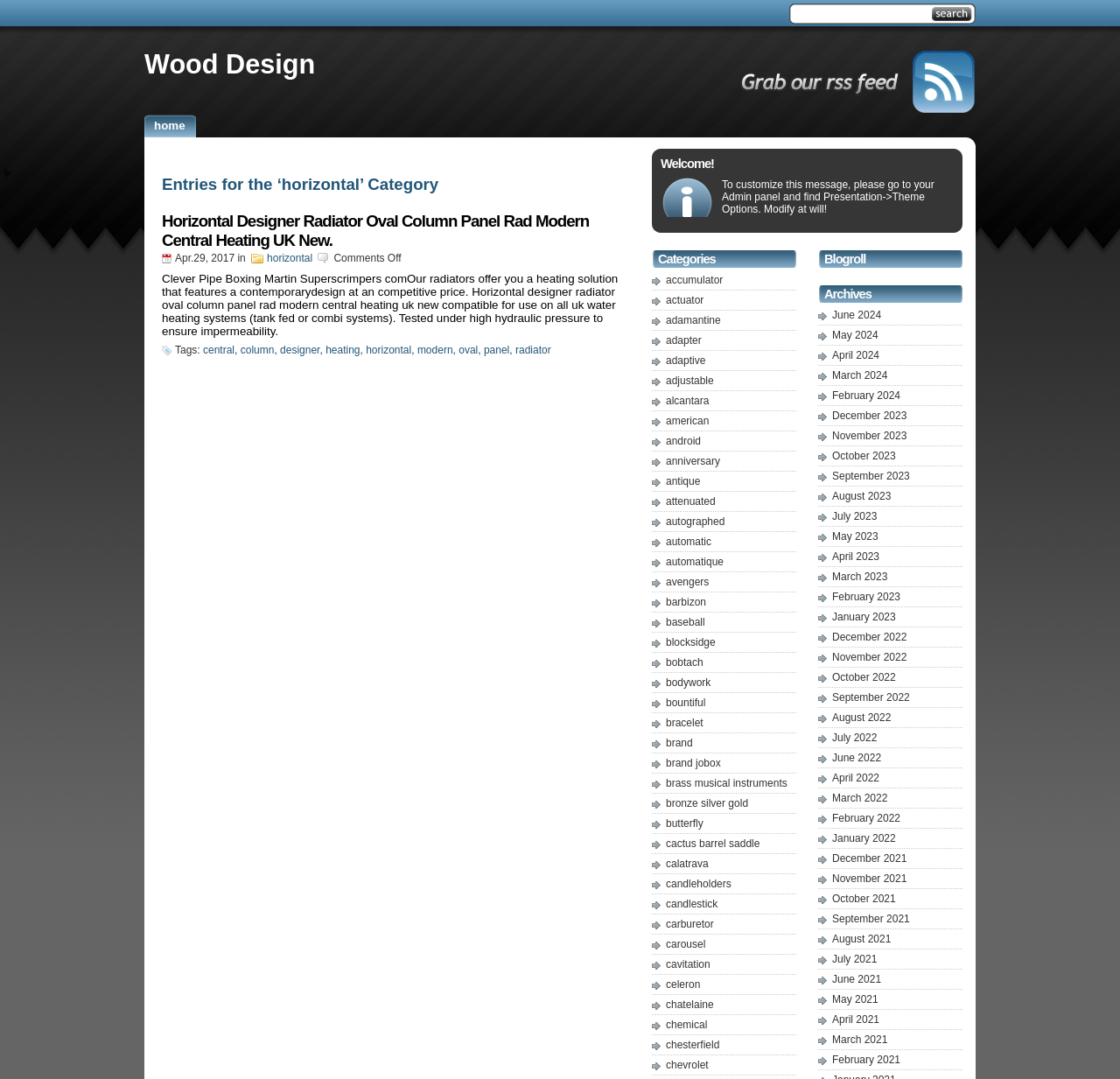Answer the following query concisely with a single word or phrase:
What is the type of heating system mentioned in the blog post?

central heating